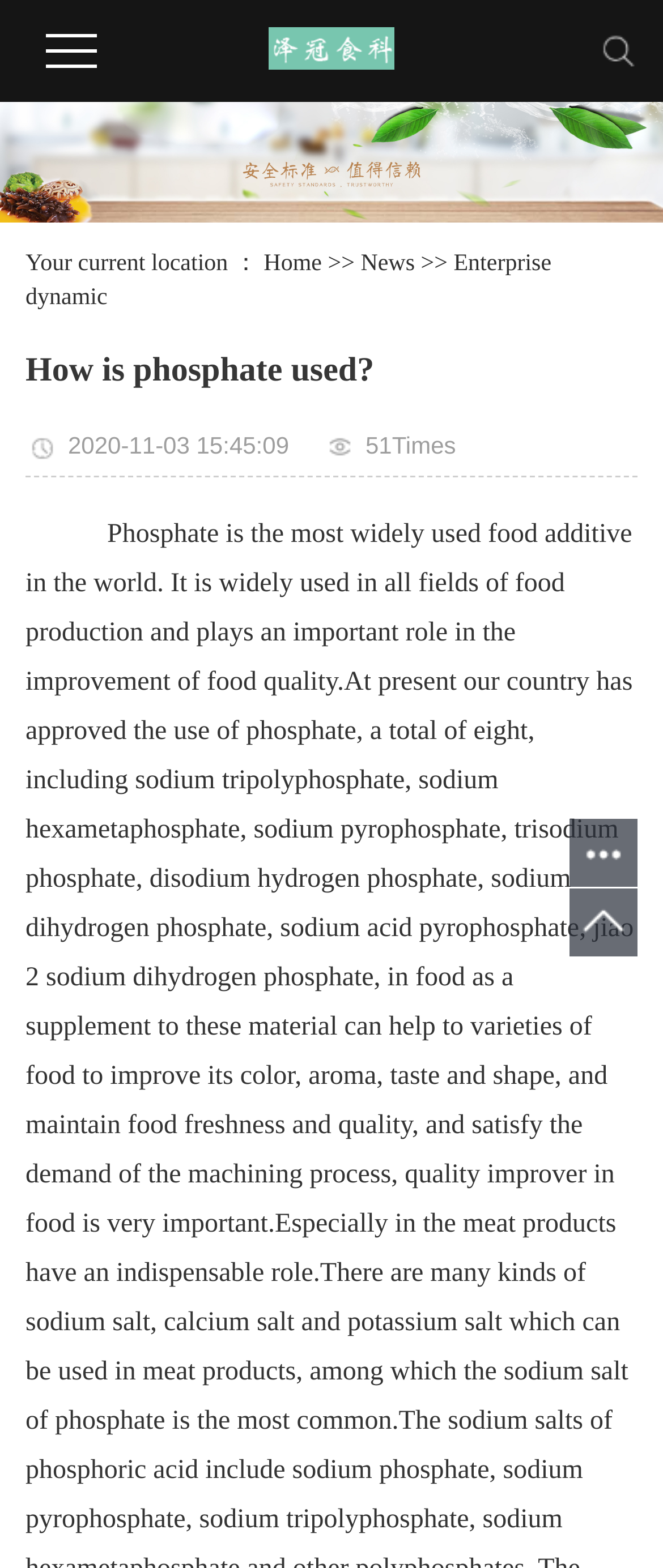What is the category of the article?
Using the image as a reference, answer with just one word or a short phrase.

News